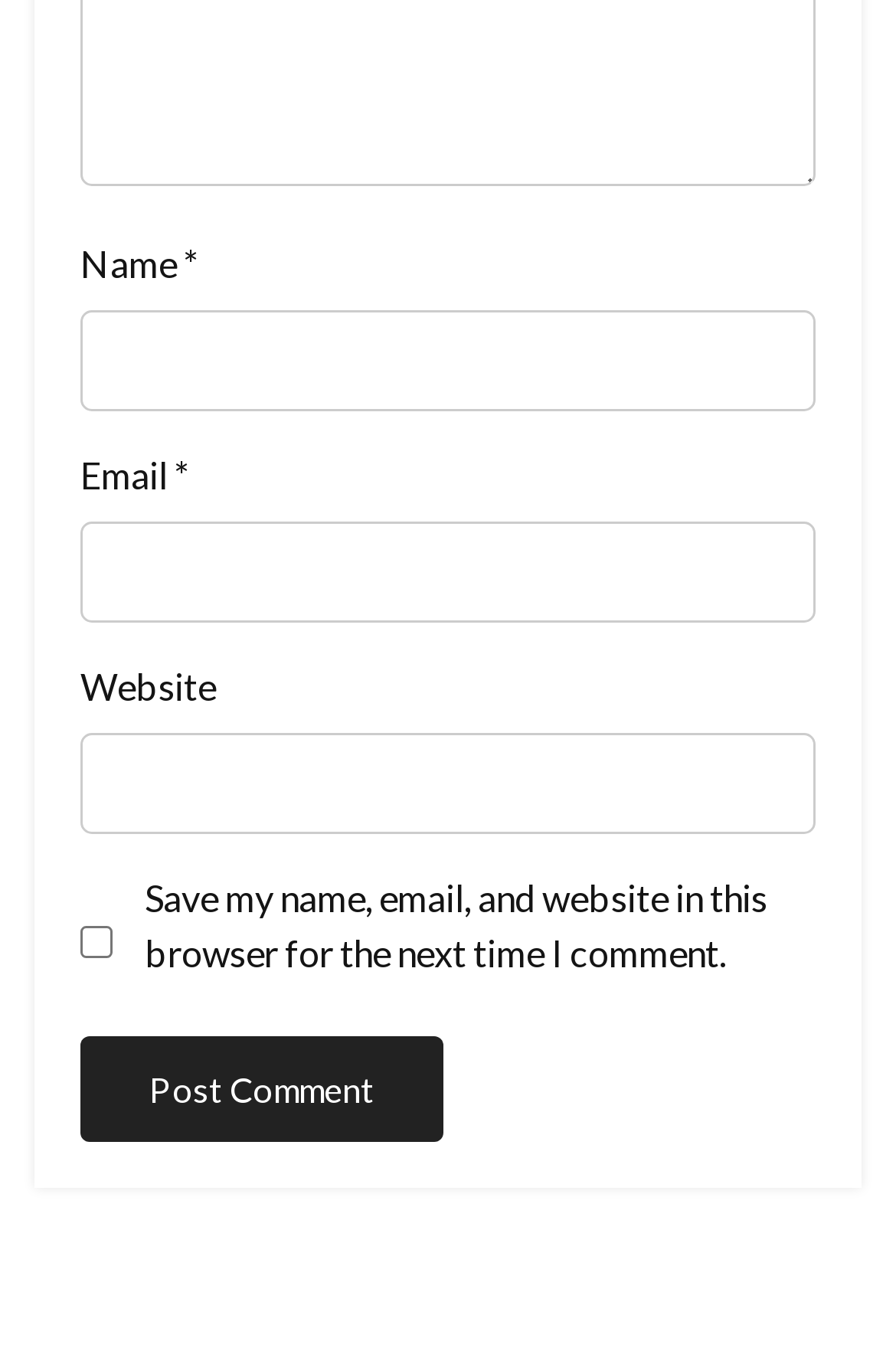Provide the bounding box coordinates of the HTML element this sentence describes: "parent_node: Name * name="author"".

[0.09, 0.229, 0.91, 0.304]